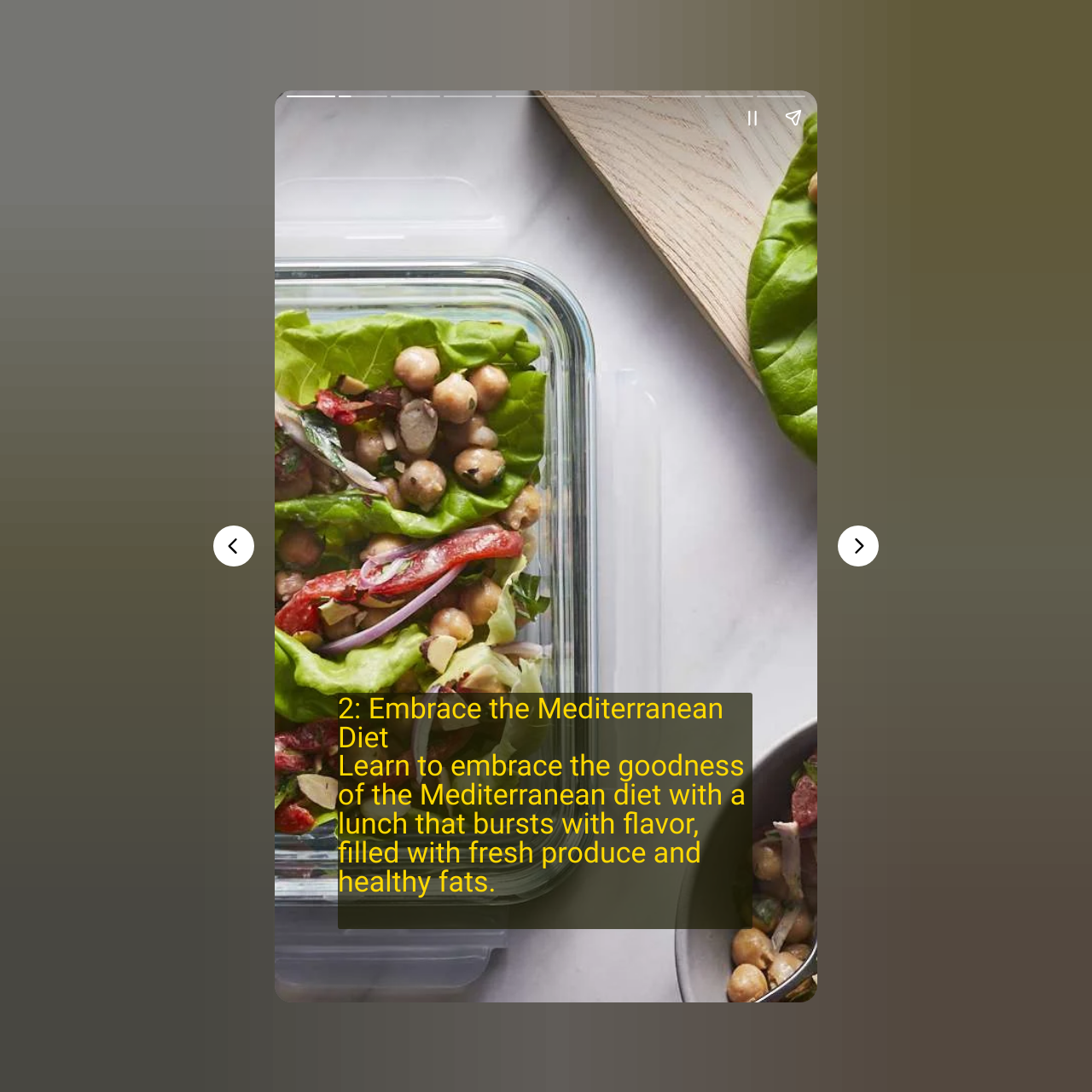What is the purpose of the 'Pause story' button?
Please look at the screenshot and answer using one word or phrase.

To pause the story